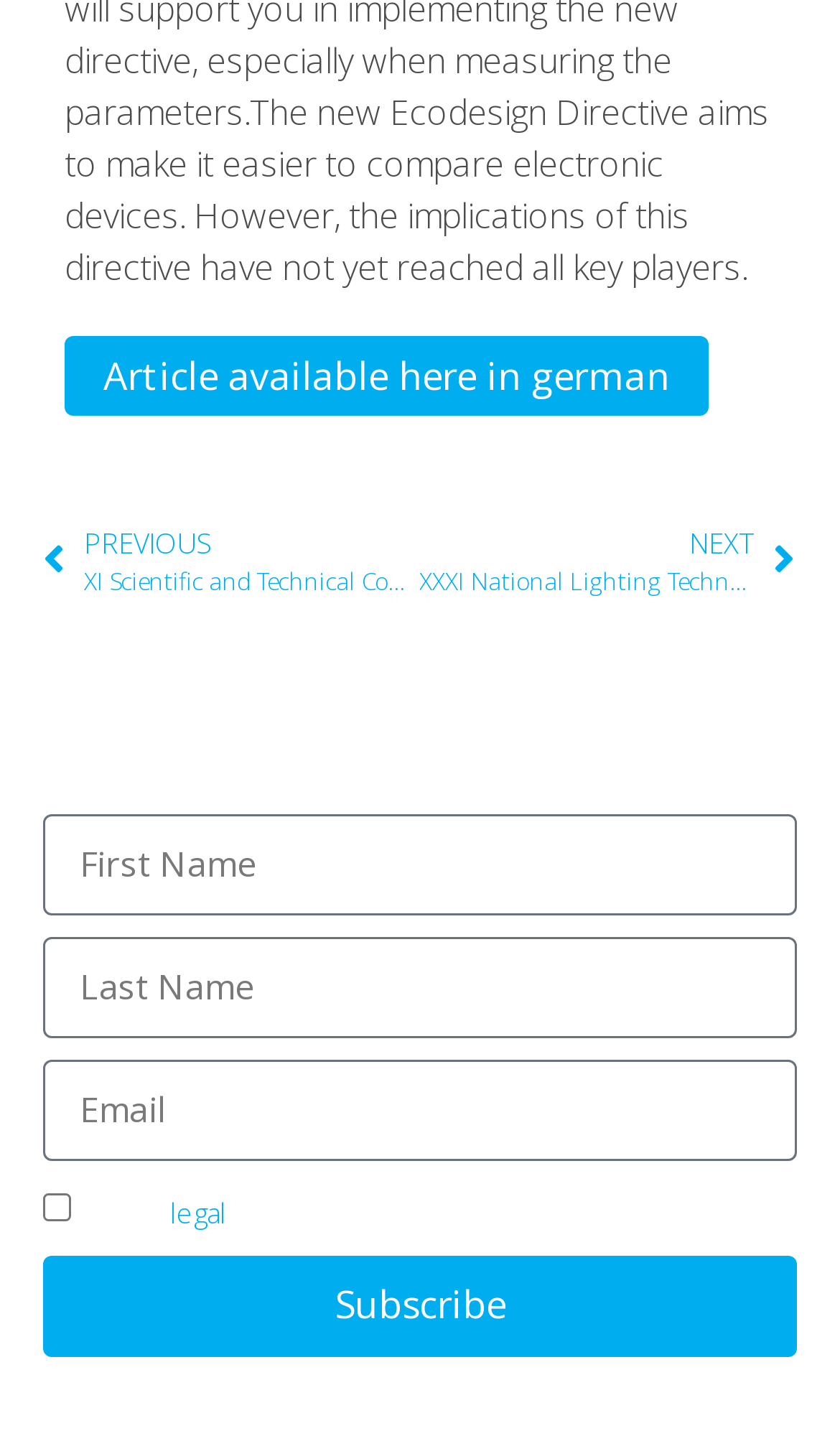Given the following UI element description: "Migraines / Headaches", find the bounding box coordinates in the webpage screenshot.

None